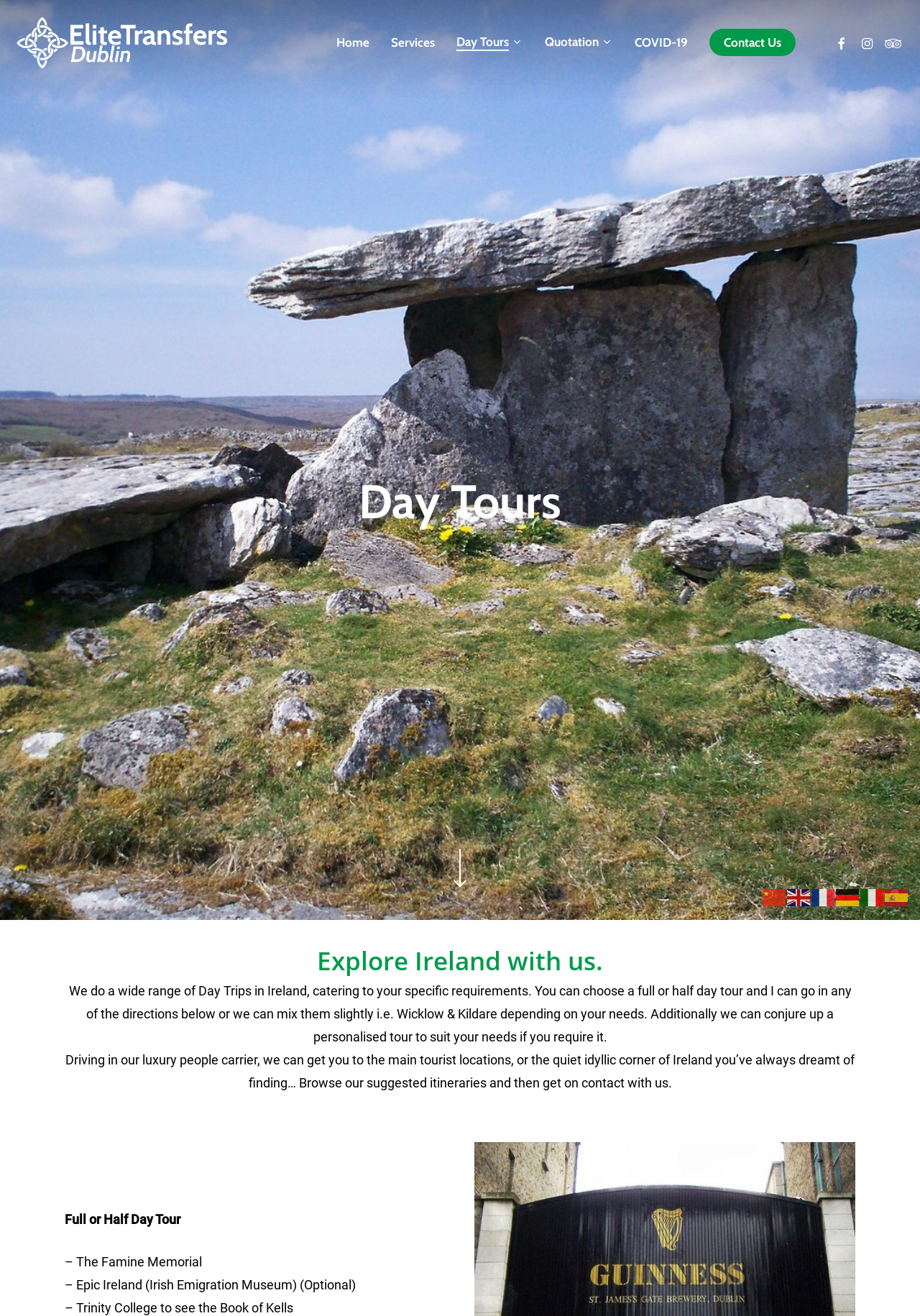How many language options are available?
Kindly give a detailed and elaborate answer to the question.

The language options can be found at the bottom-right corner of the webpage. There are five language options: 'zh-CN', 'en', 'fr', 'de', and 'it'.